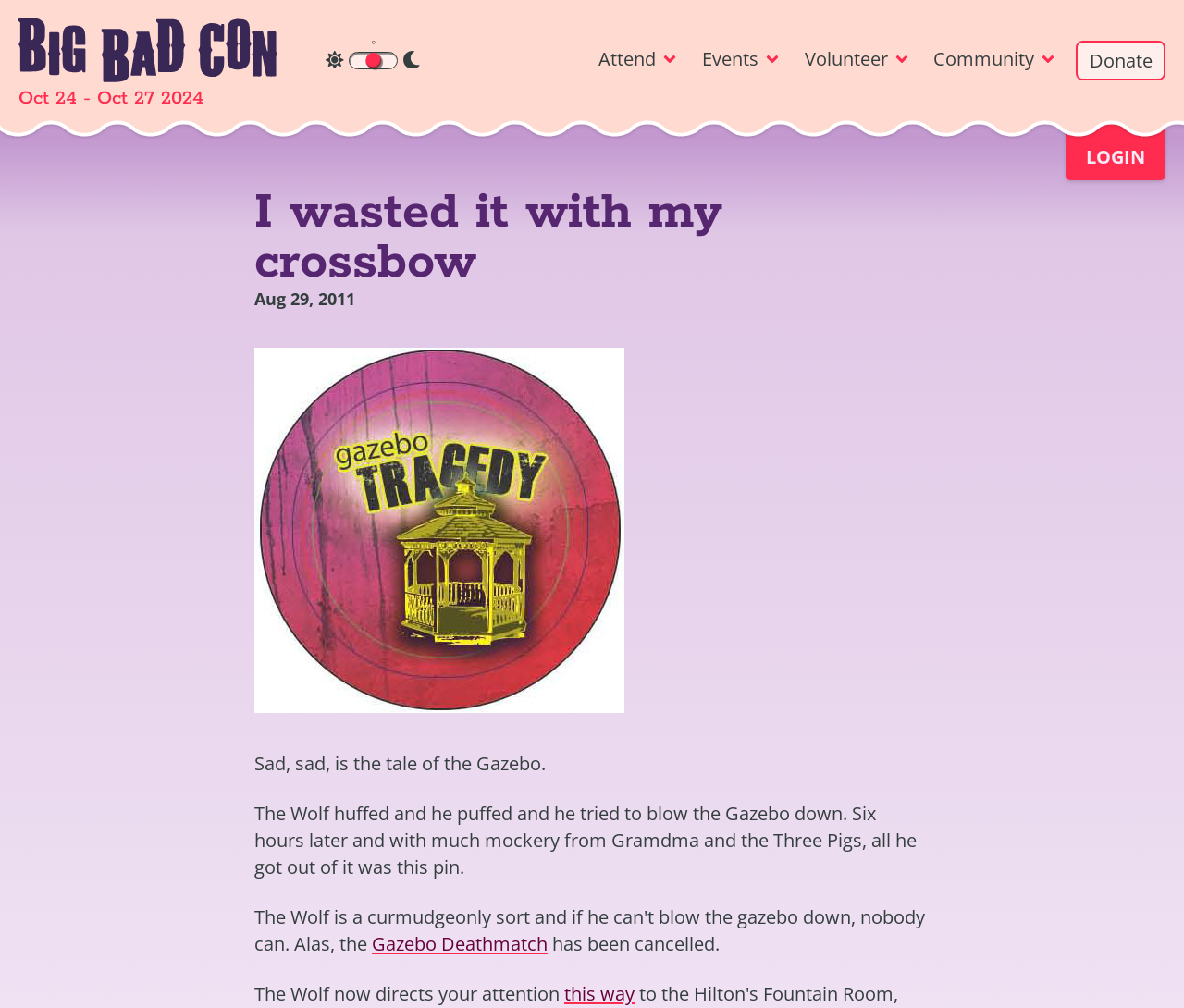Find the bounding box coordinates for the element described here: "Attend".

[0.502, 0.04, 0.574, 0.076]